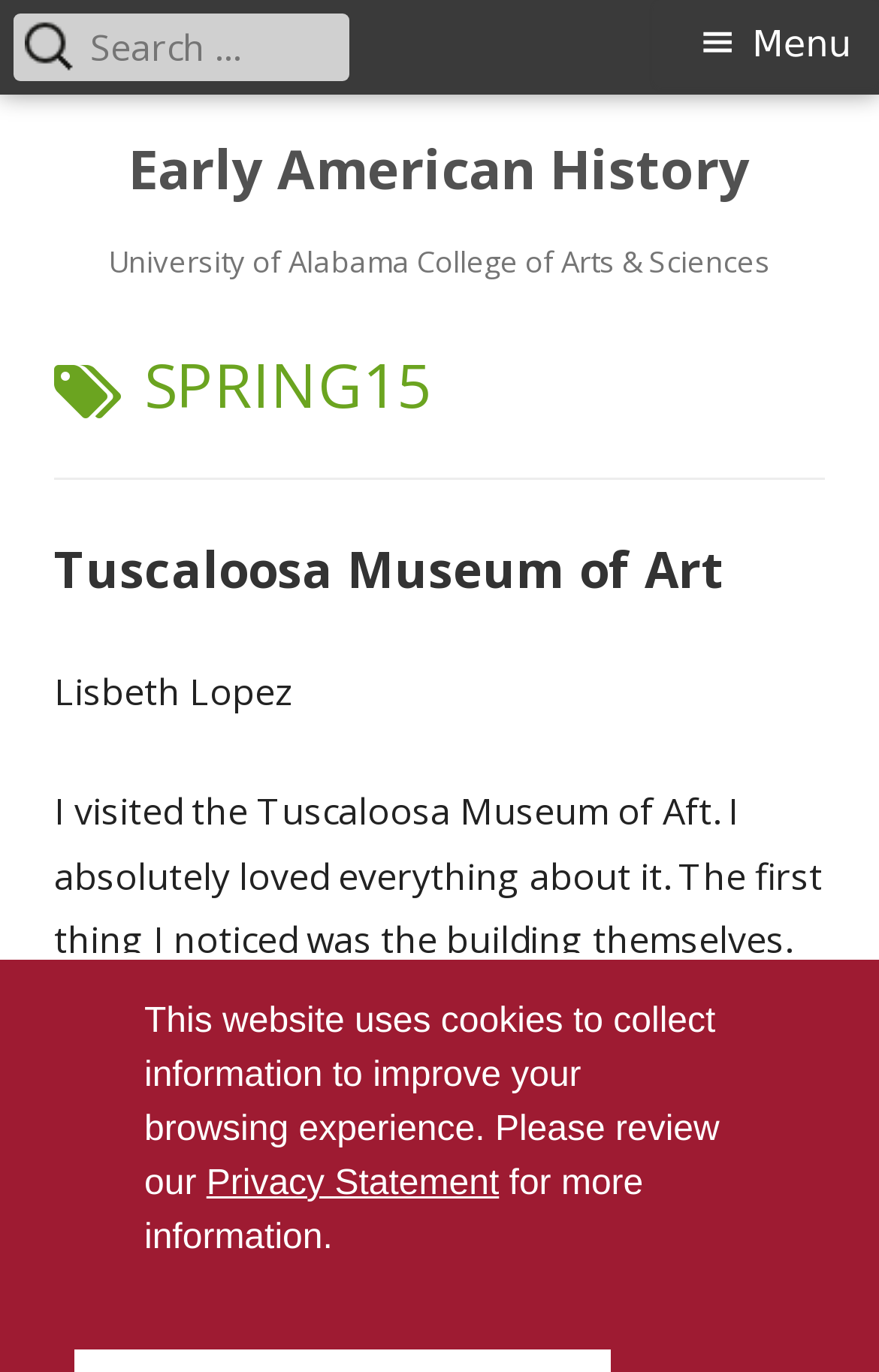What is the name of the person mentioned on the page?
Please provide a comprehensive and detailed answer to the question.

I found the person's name by looking at the StaticText element with the text 'Lisbeth Lopez' which is located in the main content area of the page.